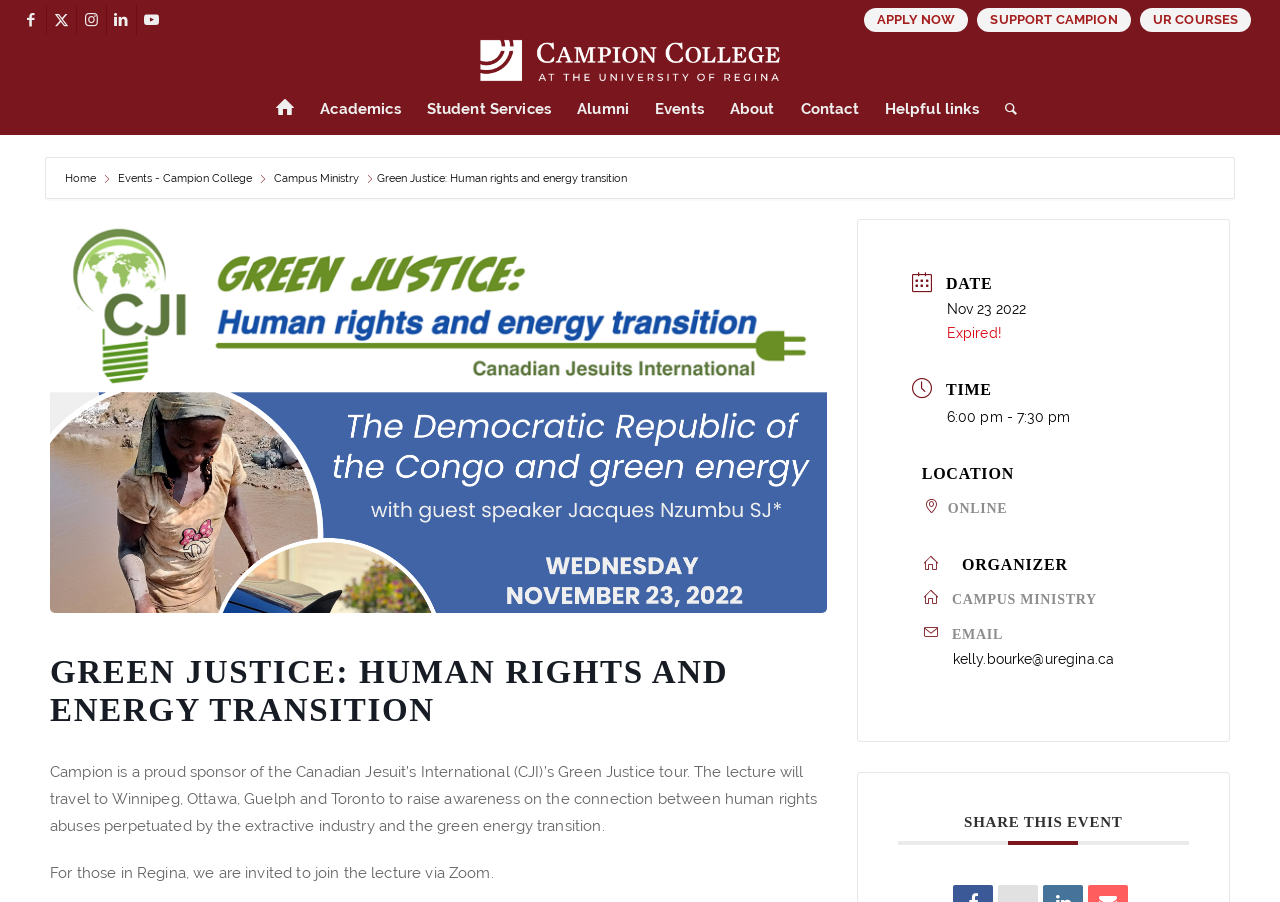Locate the bounding box coordinates of the element I should click to achieve the following instruction: "leave a comment".

None